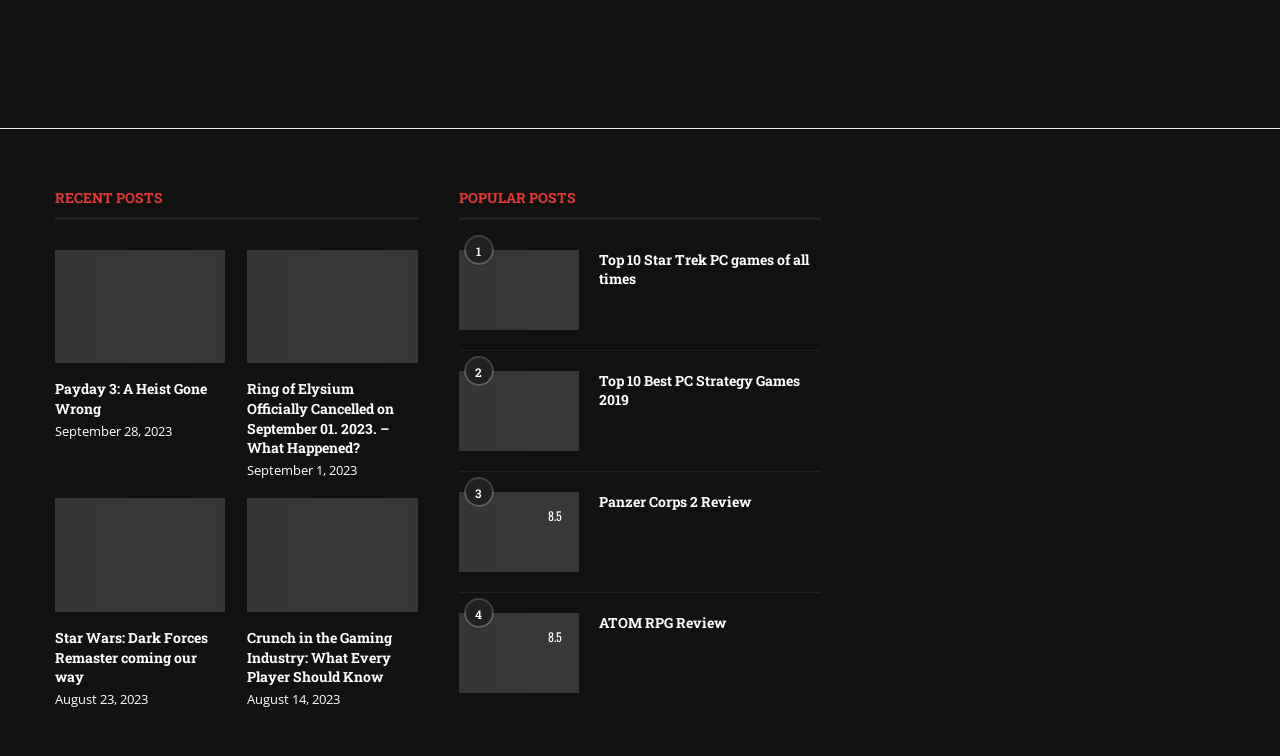Identify the bounding box coordinates of the region that should be clicked to execute the following instruction: "Explore Culture & People".

None